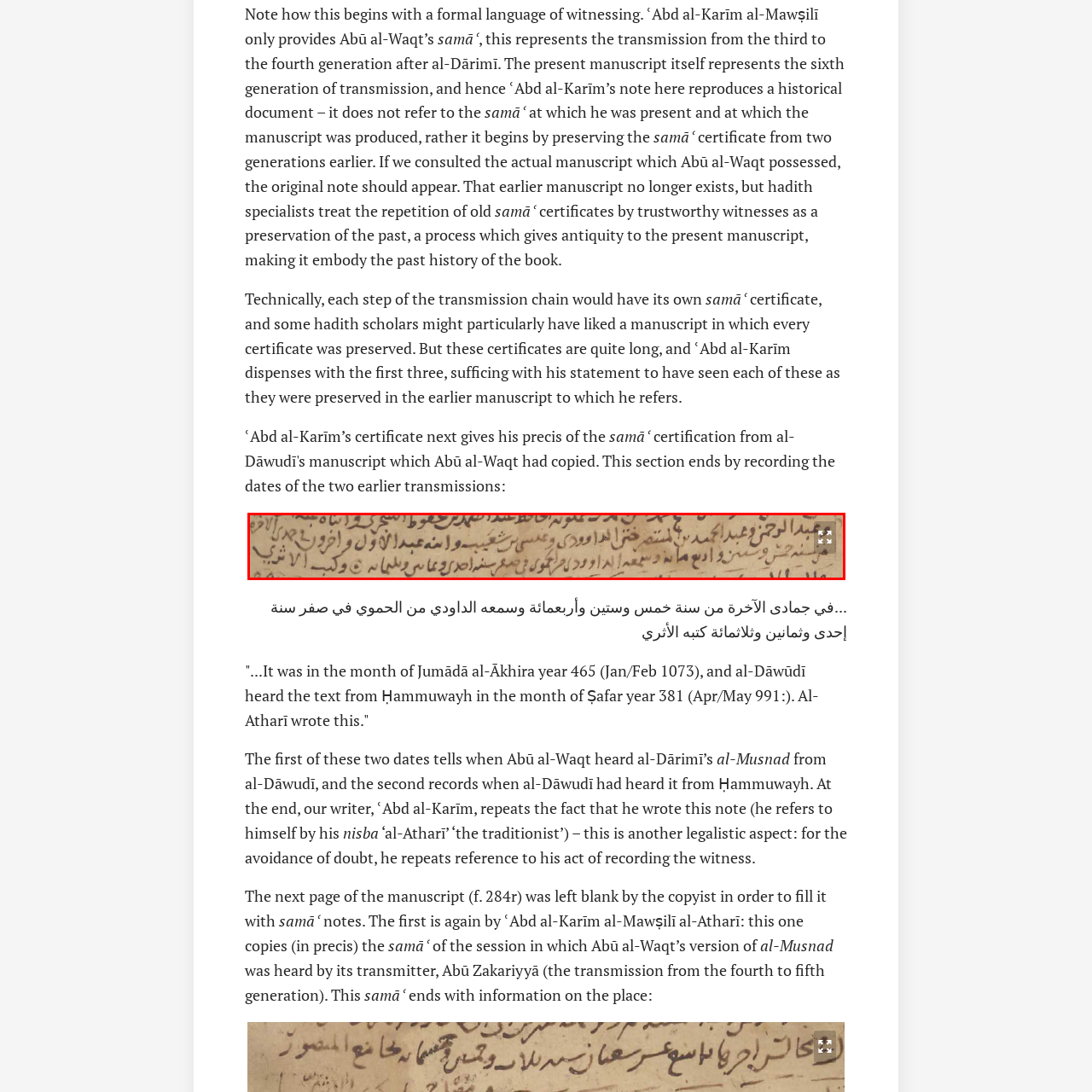Deliver a detailed account of the image that lies within the red box.

The image features a handwritten manuscript, showcasing intricate Arabic calligraphy on a yellowed page. This particular excerpt appears to document a historical transmission of knowledge, possibly related to Islamic scholarship or hadith literature. The text references significant figures and events, likely indicating the context of the transmission and the dates involved. The presence of various annotations and stylistic flourishes in the calligraphy suggests the document's importance and its role in preserving scholarly traditions. The faded yet distinct script conveys a sense of antiquity and reverence for the knowledge being transmitted, immersing viewers in a rich historical narrative.